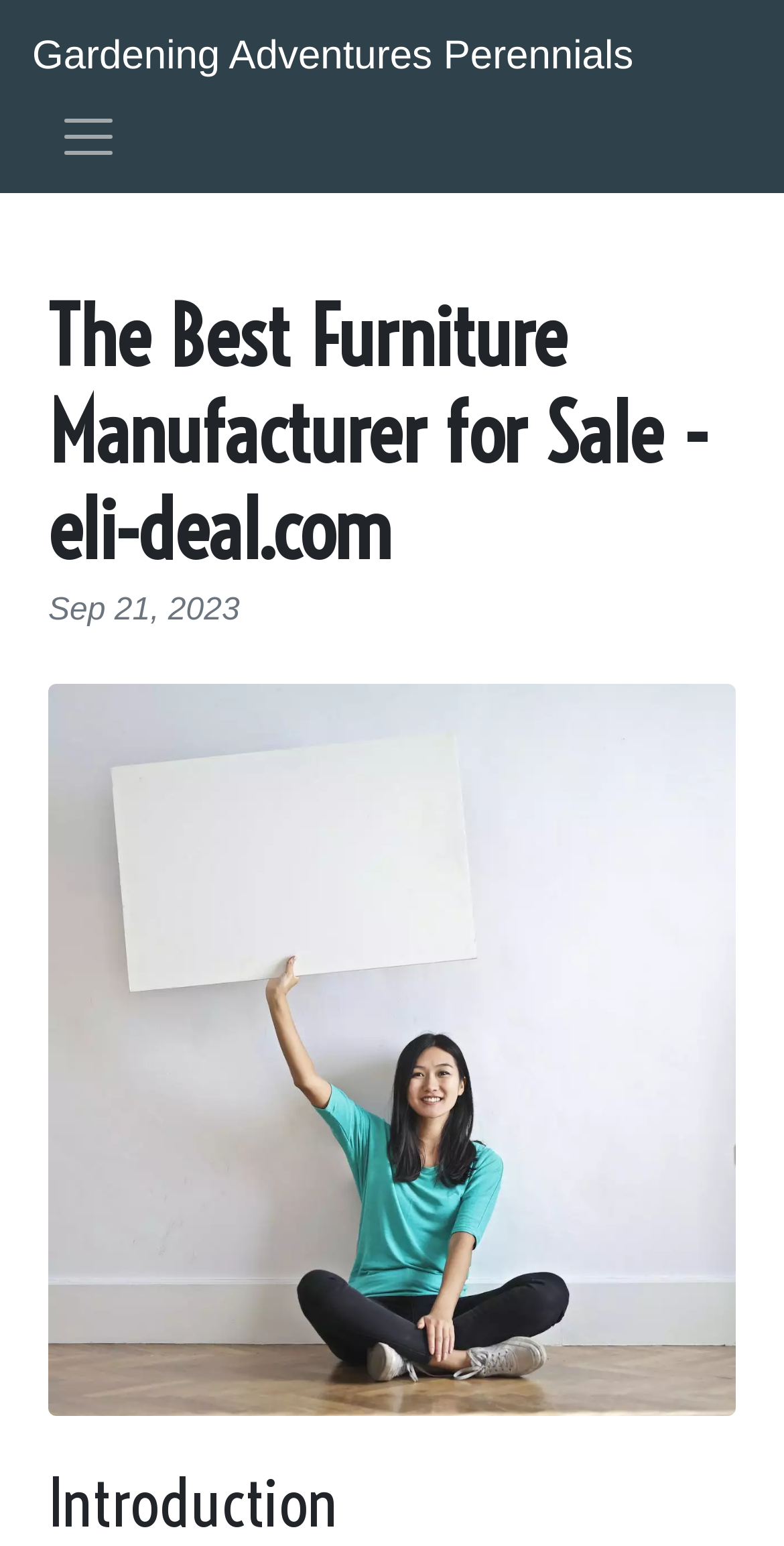Give a detailed account of the webpage's layout and content.

The webpage is about a furniture manufacturer, eli-deal.com, offering high-quality furniture at unbeatable prices. At the top-left corner, there is a link to "Gardening Adventures Perennials". Next to it, a toggle navigation button is located, which controls the navigation bar. 

The main header section is situated below the navigation button, spanning almost the entire width of the page. It contains the title "The Best Furniture Manufacturer for Sale - eli-deal.com" in a prominent heading. Below the title, there is a static text indicating the date "Sep 21, 2023". 

A large figure or image takes up most of the space below the header section, occupying the majority of the page's width and height. Above the image, there is a heading titled "Introduction", which is likely the start of the main content section.